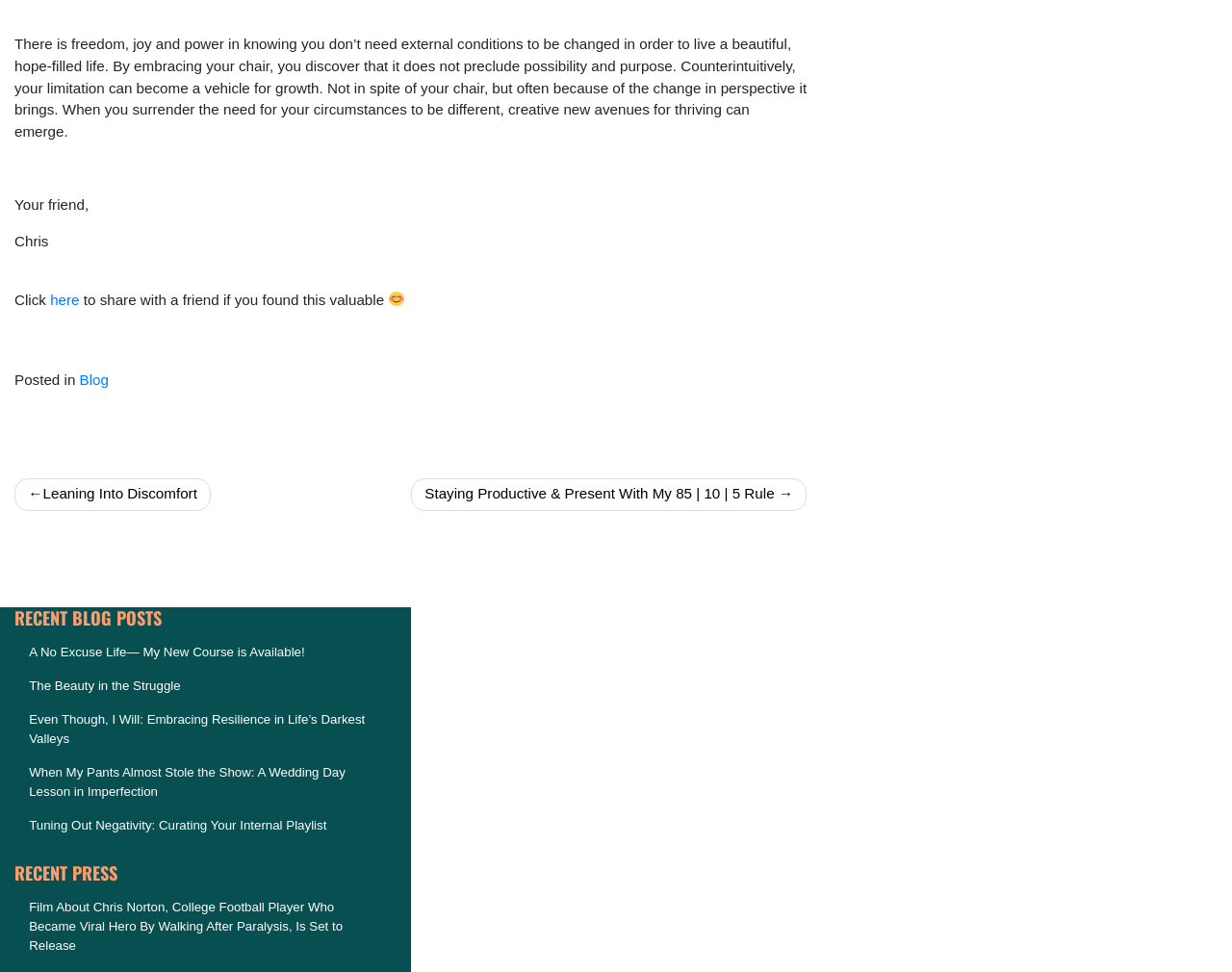Given the element description: "here", predict the bounding box coordinates of the UI element it refers to, using four float numbers between 0 and 1, i.e., [left, top, right, bottom].

[0.041, 0.3, 0.064, 0.317]